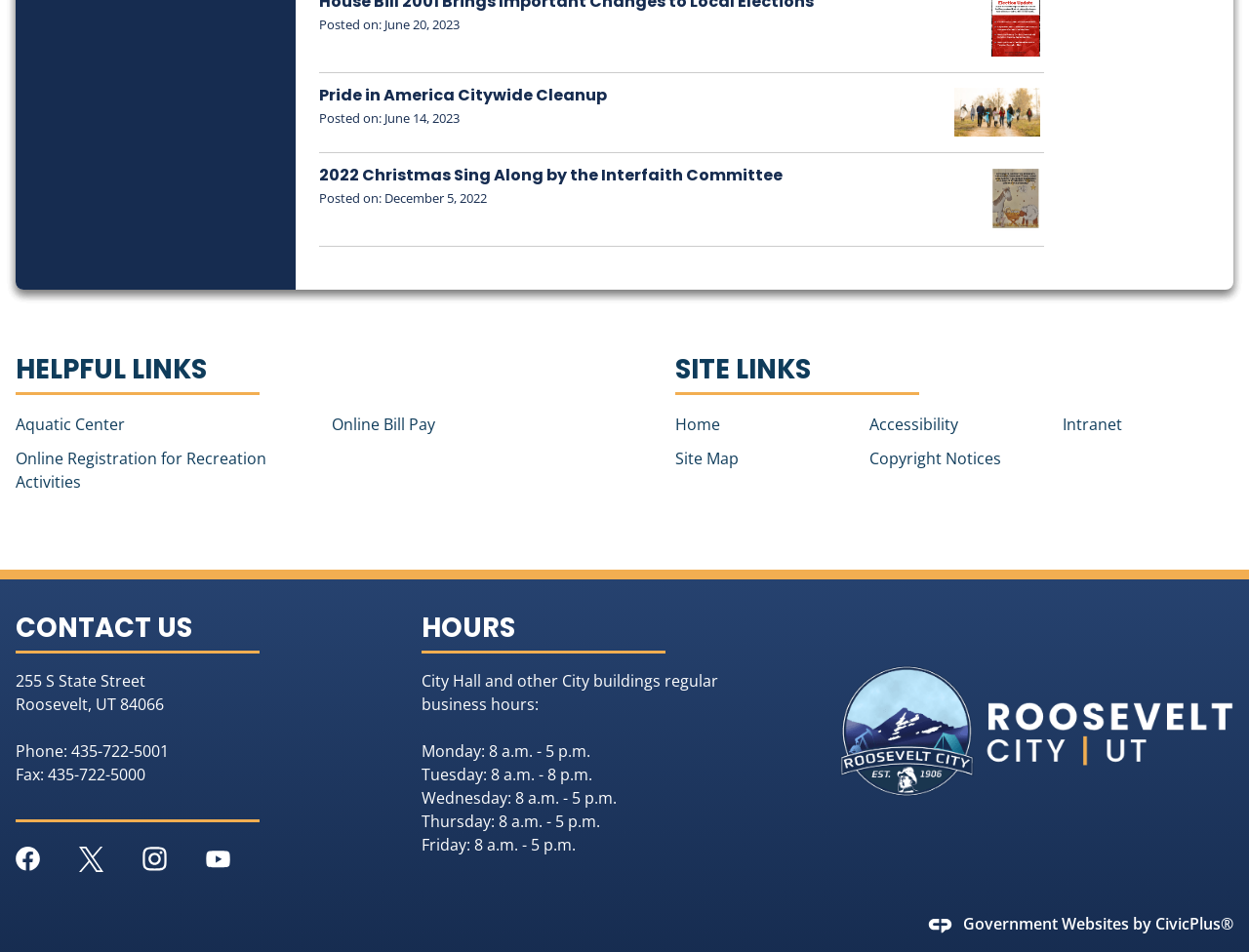Please answer the following question using a single word or phrase: 
What is the name of the church mentioned in the 2022 Christmas Sing Along event?

St. Helen's Catholic Church